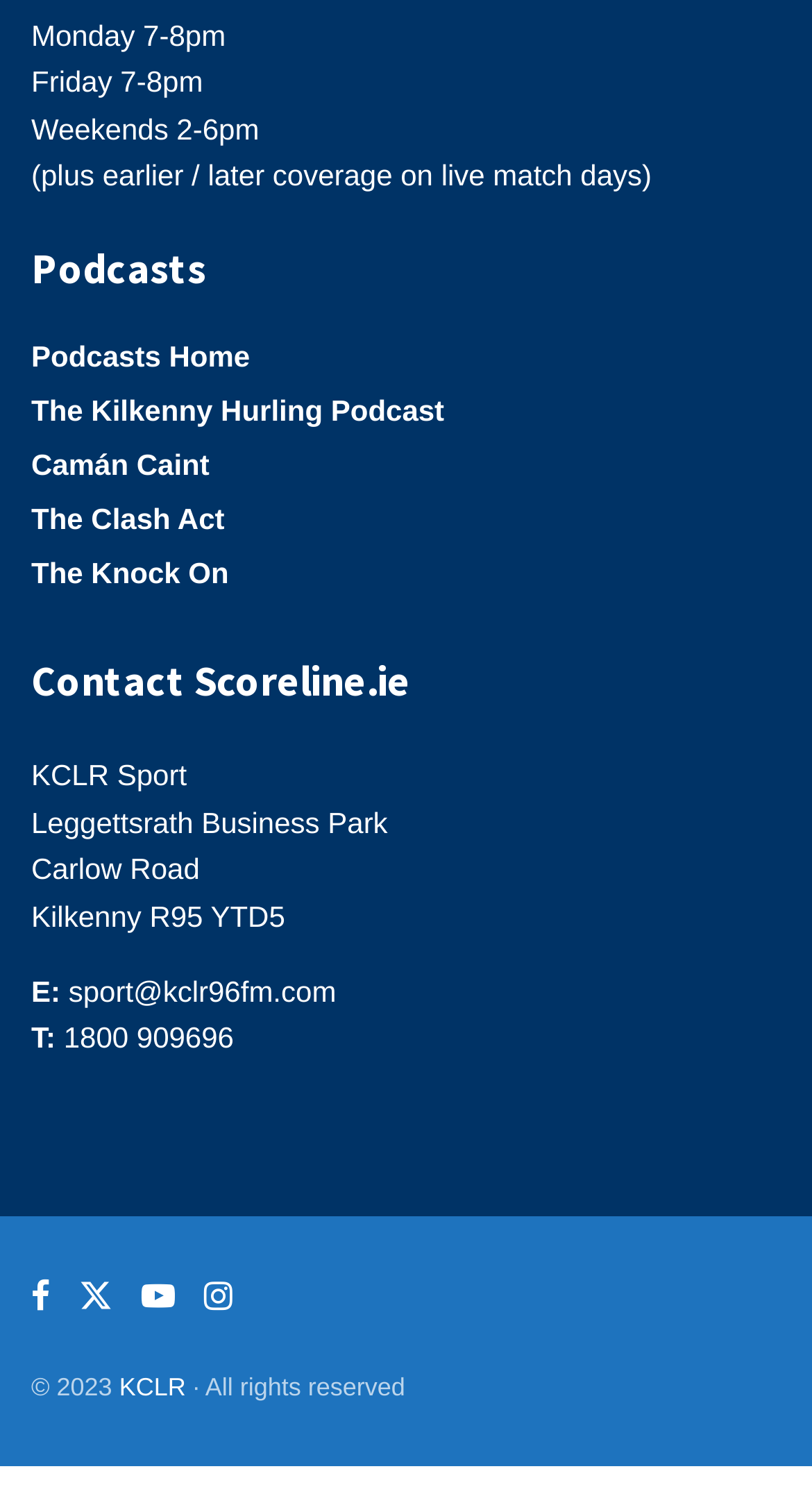Given the description "Podcasts Home", determine the bounding box of the corresponding UI element.

[0.038, 0.225, 0.308, 0.247]